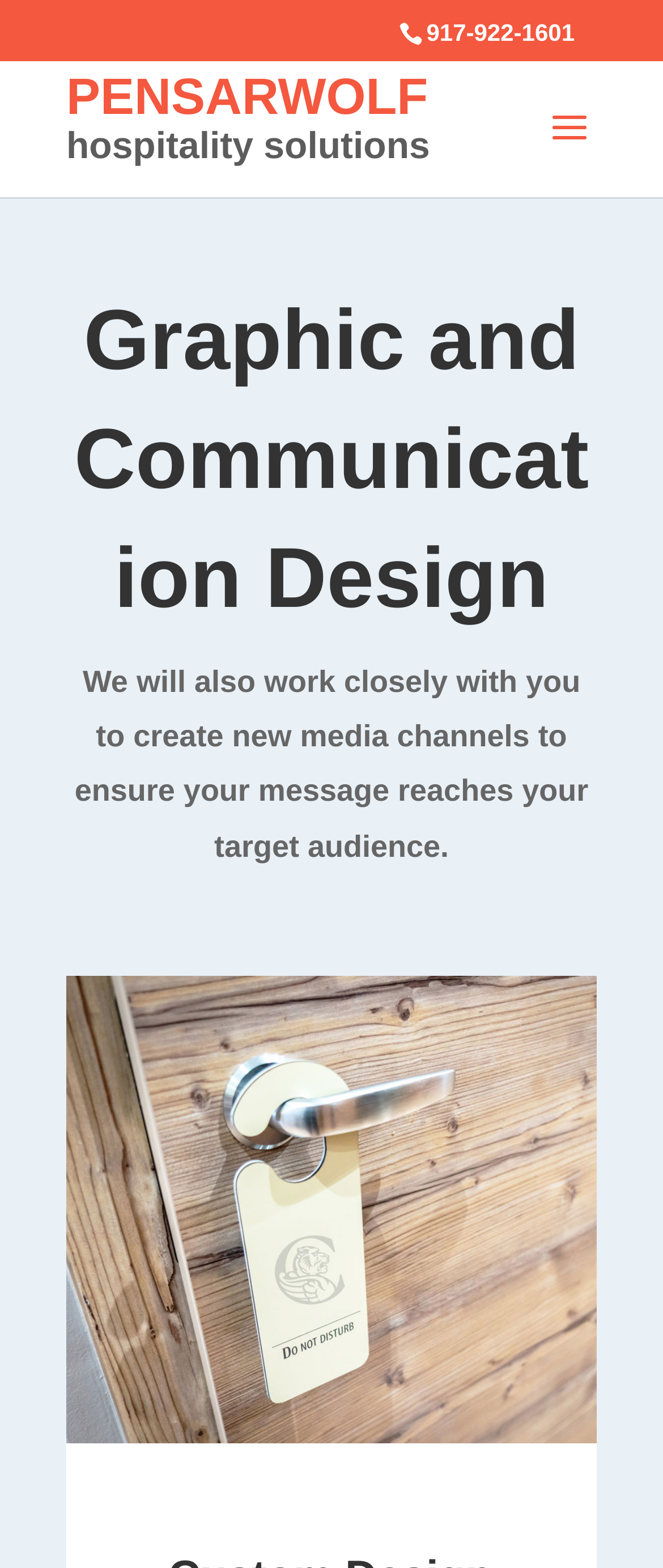Respond to the following query with just one word or a short phrase: 
What type of design is mentioned on the webpage?

Graphic and Communication Design